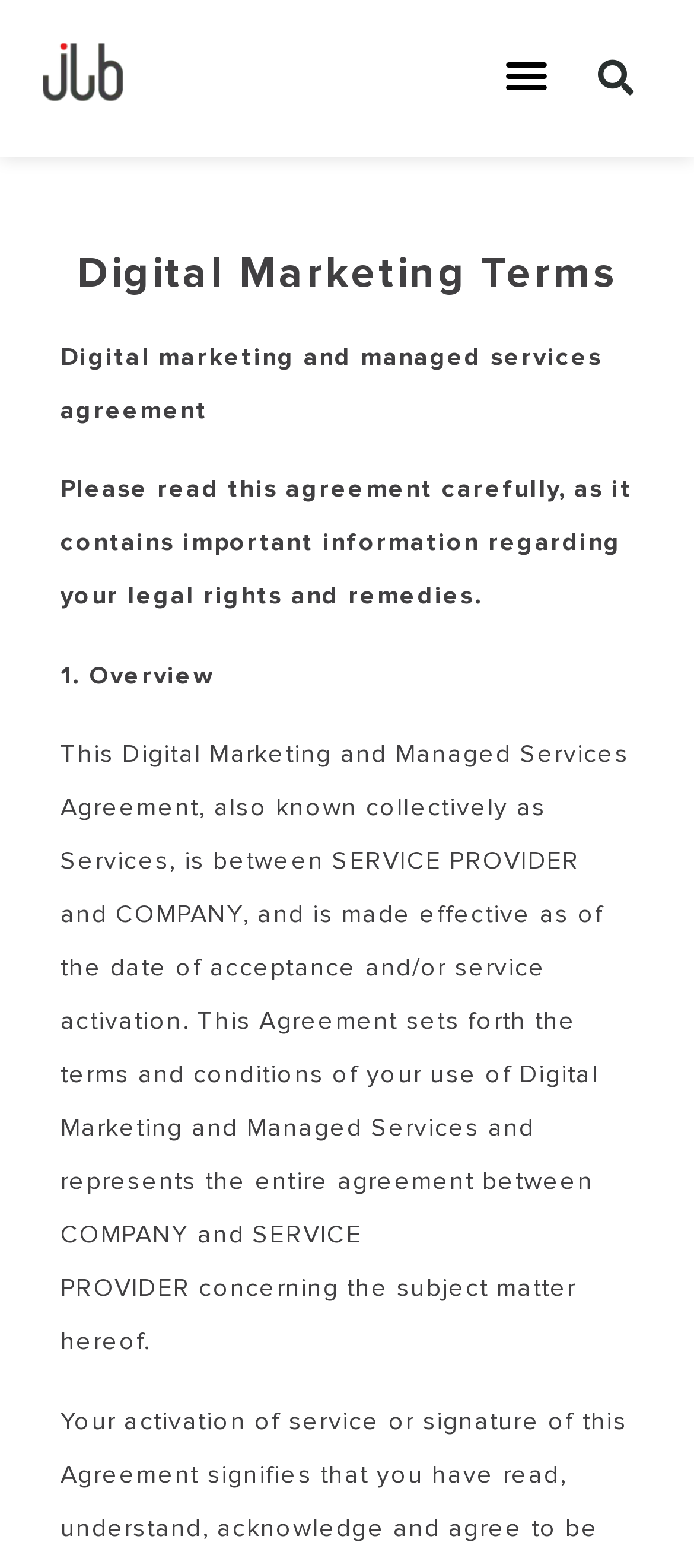Please provide the bounding box coordinates in the format (top-left x, top-left y, bottom-right x, bottom-right y). Remember, all values are floating point numbers between 0 and 1. What is the bounding box coordinate of the region described as: Menu

[0.751, 0.027, 0.807, 0.07]